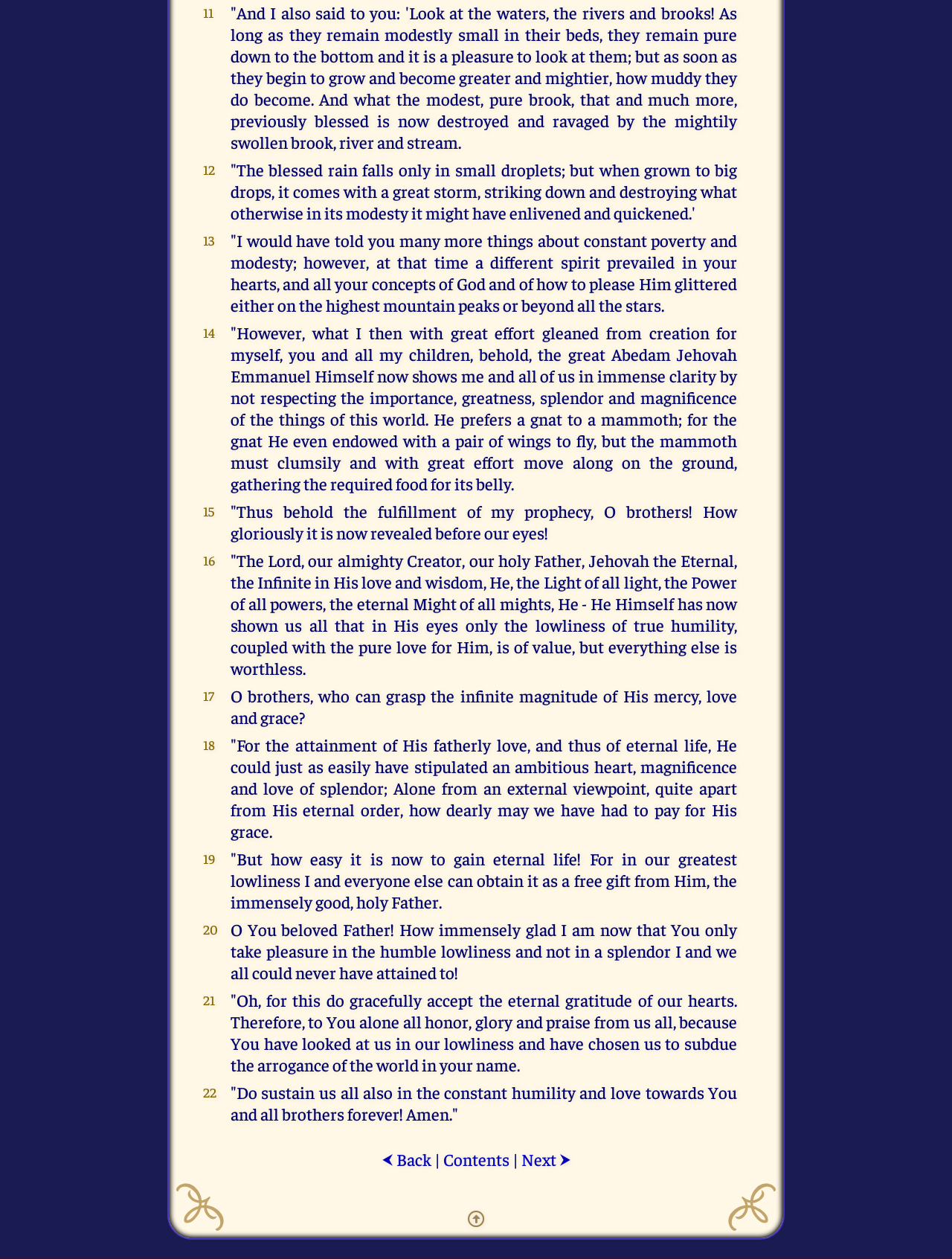Using the description: "Next ⮞", determine the UI element's bounding box coordinates. Ensure the coordinates are in the format of four float numbers between 0 and 1, i.e., [left, top, right, bottom].

[0.547, 0.912, 0.6, 0.929]